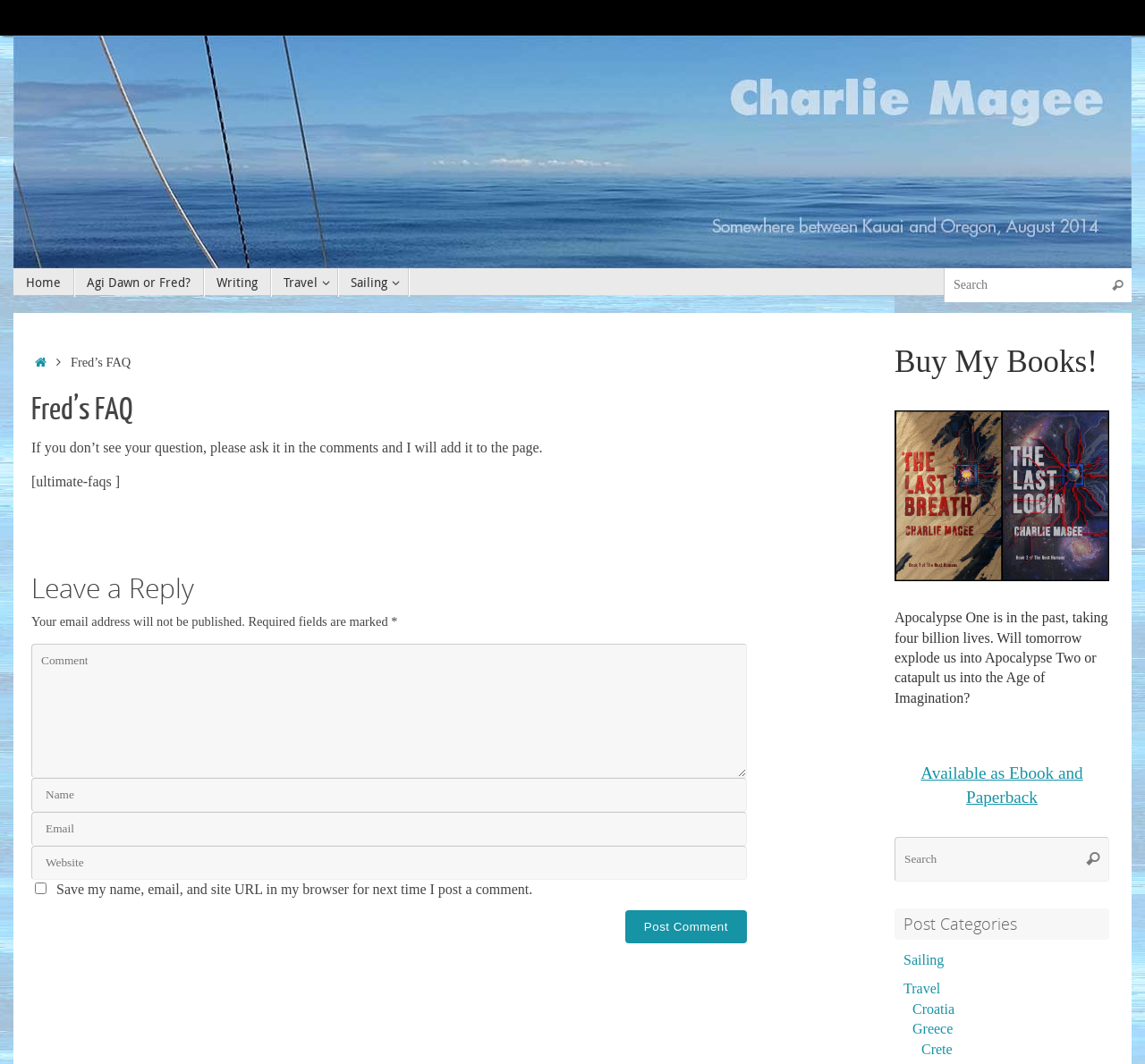Bounding box coordinates are given in the format (top-left x, top-left y, bottom-right x, bottom-right y). All values should be floating point numbers between 0 and 1. Provide the bounding box coordinate for the UI element described as: Sailing

[0.789, 0.895, 0.824, 0.909]